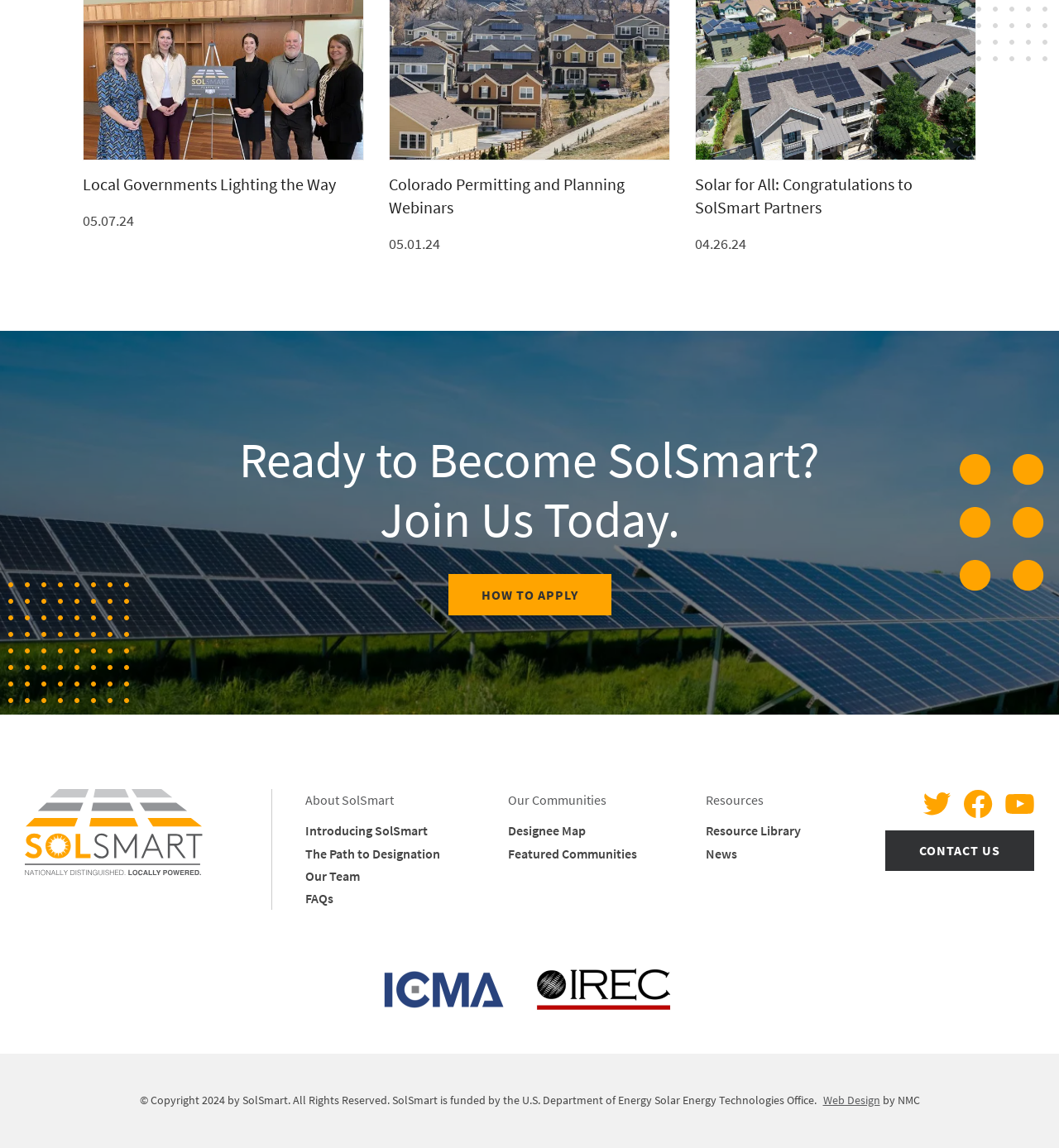Determine the bounding box coordinates of the clickable element to complete this instruction: "Apply for SolSmart". Provide the coordinates in the format of four float numbers between 0 and 1, [left, top, right, bottom].

[0.423, 0.5, 0.577, 0.536]